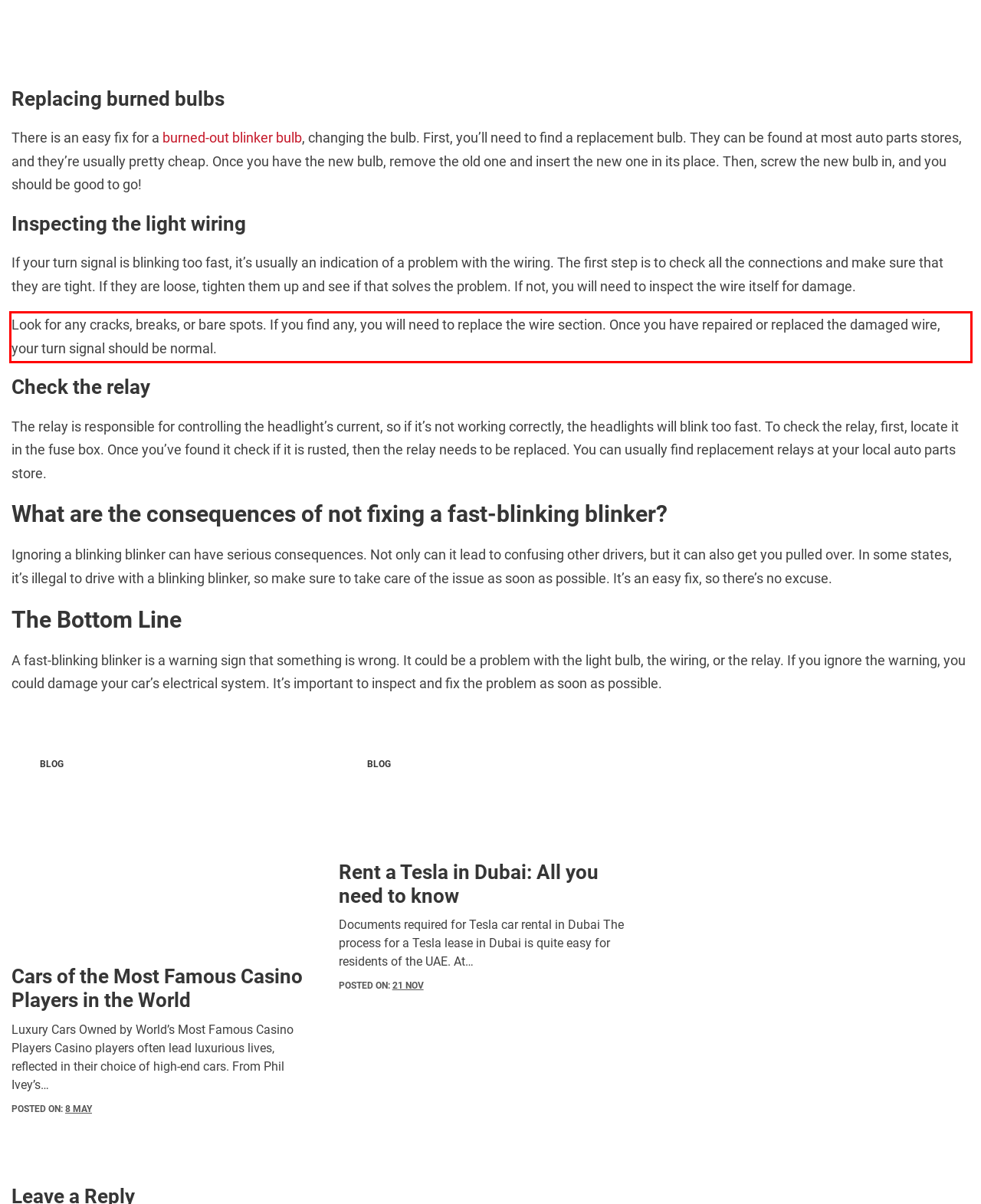With the given screenshot of a webpage, locate the red rectangle bounding box and extract the text content using OCR.

Look for any cracks, breaks, or bare spots. If you find any, you will need to replace the wire section. Once you have repaired or replaced the damaged wire, your turn signal should be normal.